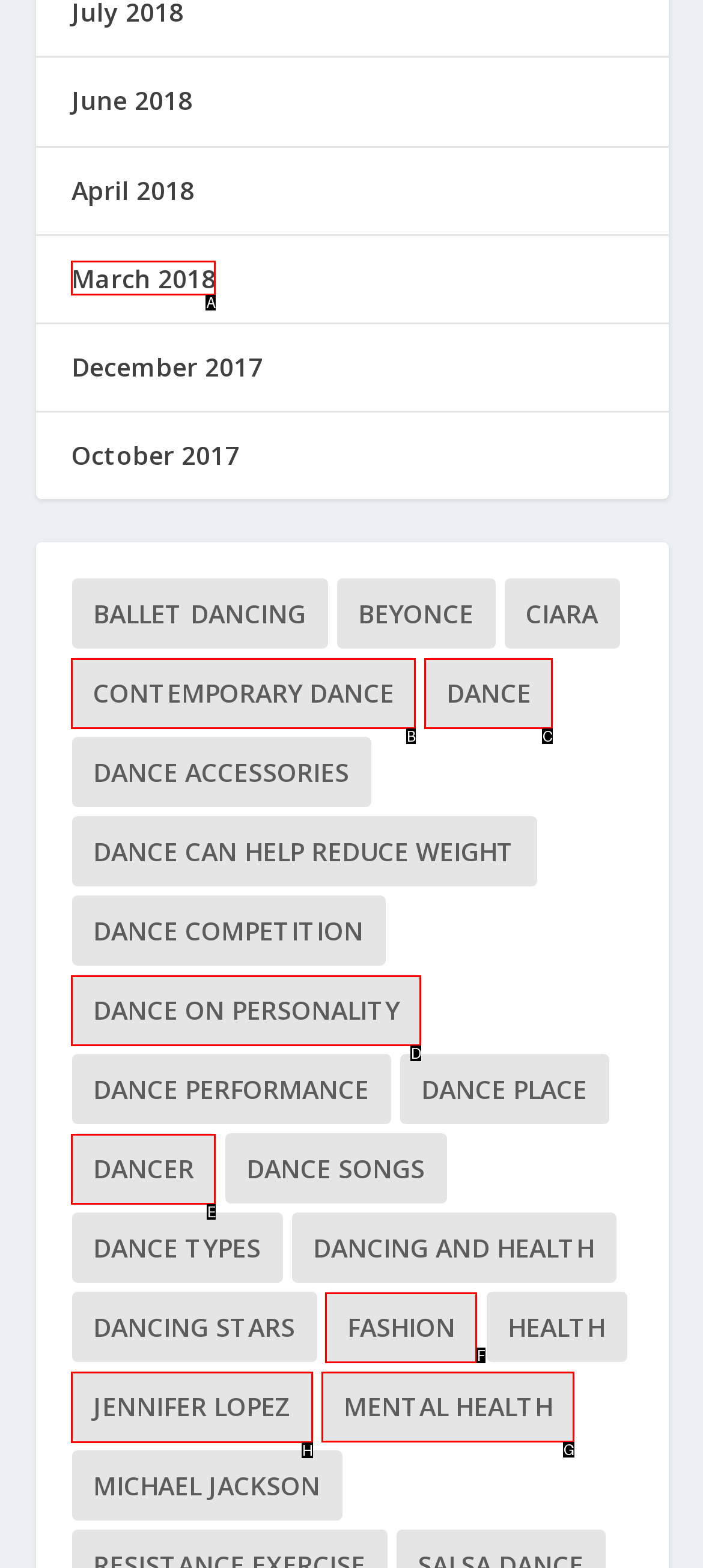Determine which HTML element to click on in order to complete the action: Check out Jennifer Lopez.
Reply with the letter of the selected option.

H